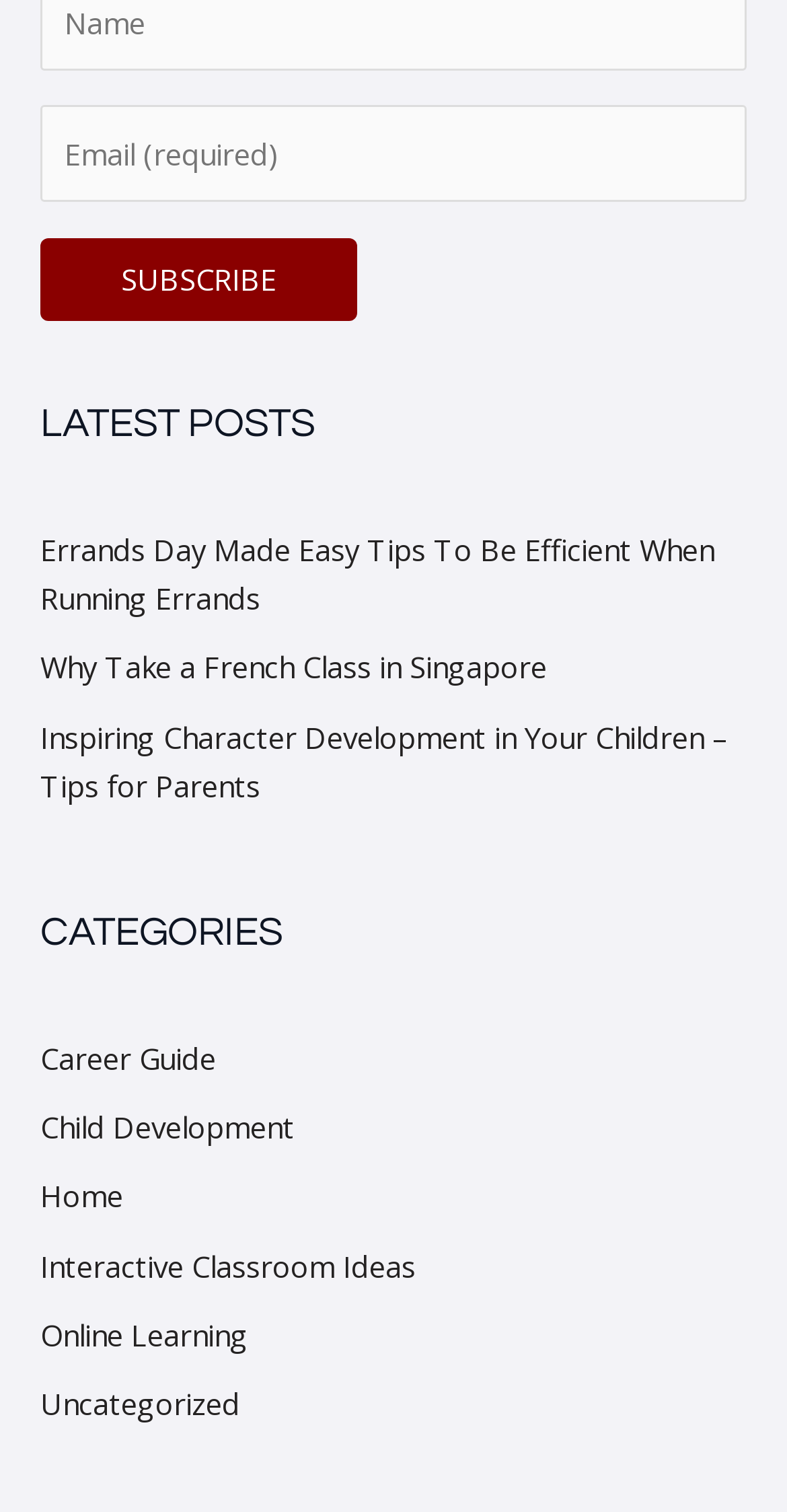How many latest posts are listed?
Look at the screenshot and respond with a single word or phrase.

3